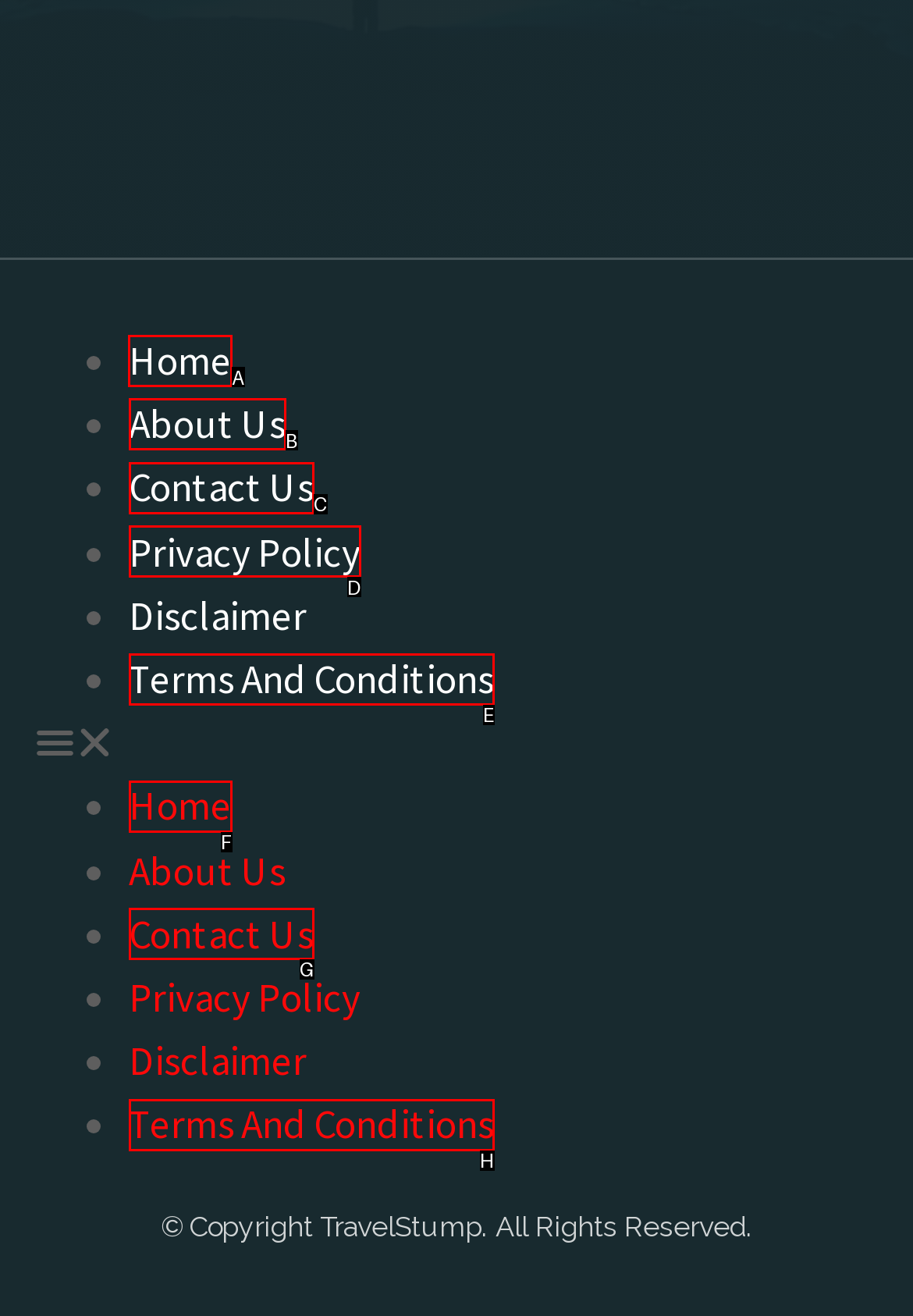Determine the right option to click to perform this task: go to home page
Answer with the correct letter from the given choices directly.

A